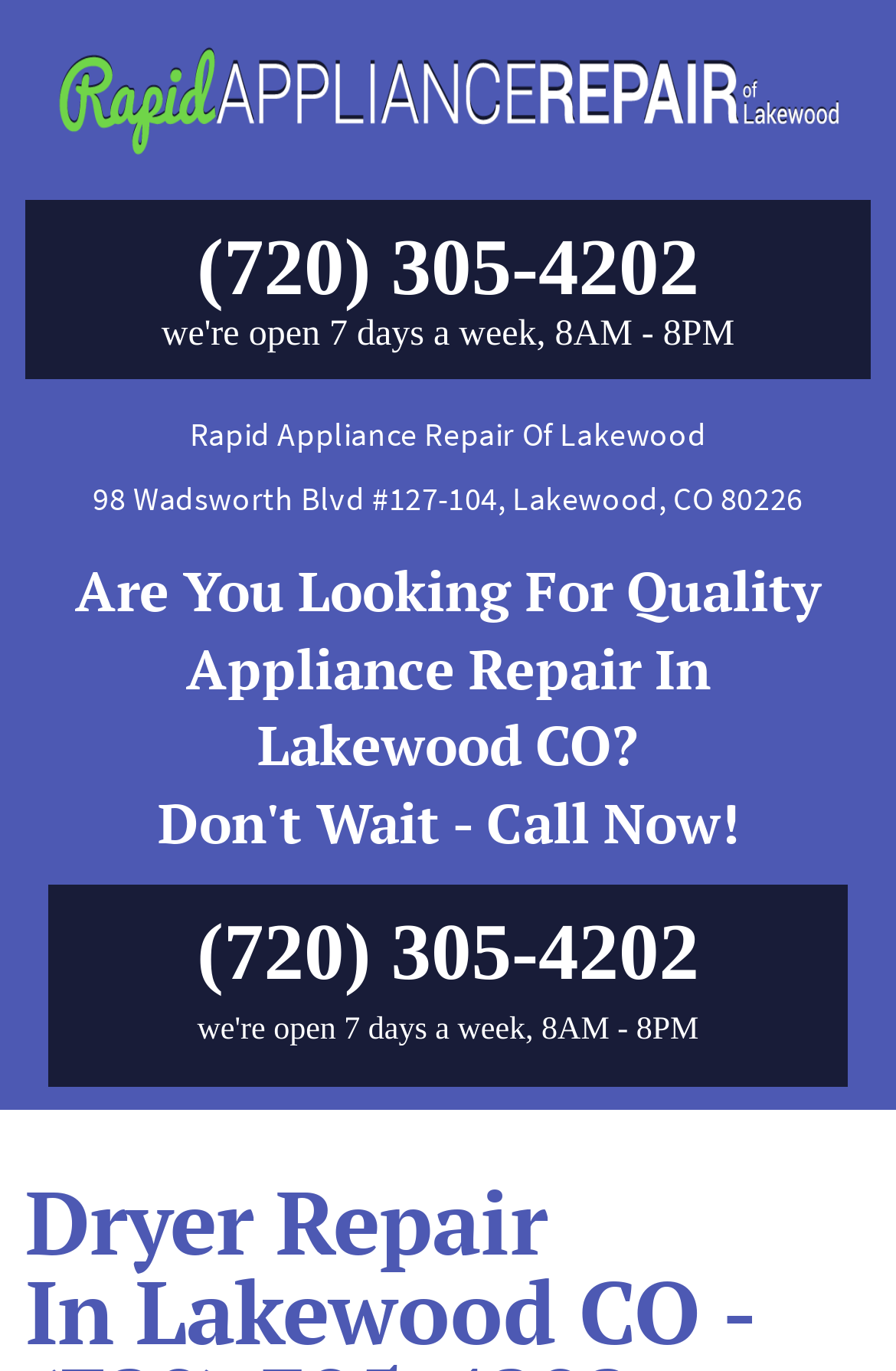Give a concise answer using one word or a phrase to the following question:
What is the address of the appliance repair service?

98 Wadsworth Blvd #127-104, Lakewood, CO 80226